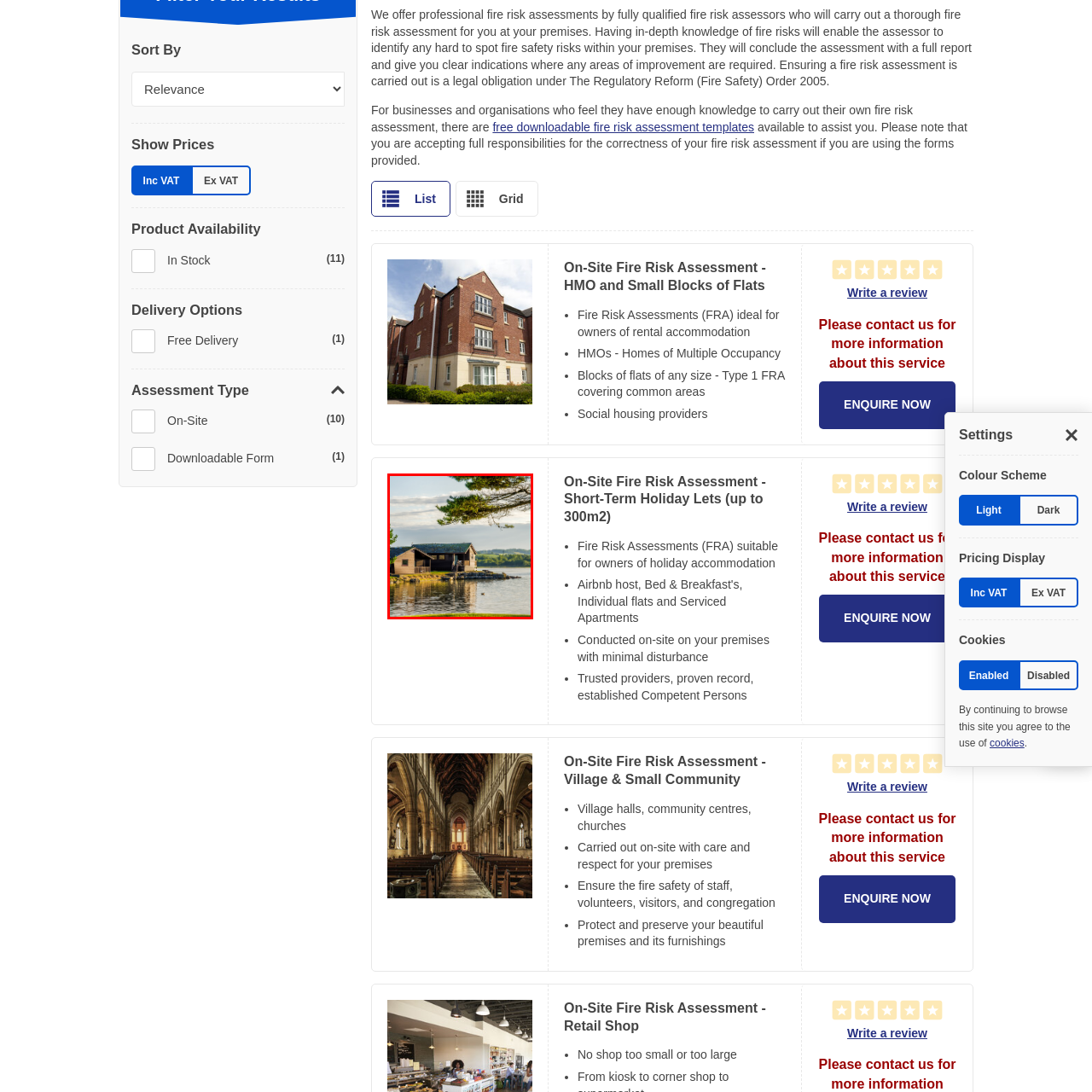Explain in detail what is happening in the image that is surrounded by the red box.

The image captures a scenic view of a wooden cabin situated by a serene body of water, framed by lush greenery and gentle hills in the background. The cabin, designed for comfort and intimacy, is an ideal setting for on-site fire risk assessments specifically tailored for short-term holiday lets. This service offers property owners a thorough evaluation of fire safety measures, crucial for ensuring the safety of their guests. The tranquil environment speaks to the nature of holiday accommodations, where minimizing disturbance during assessments is key. Such assessments are vital under fire safety regulations, contributing to the protection of both the premises and the well-being of its occupants.